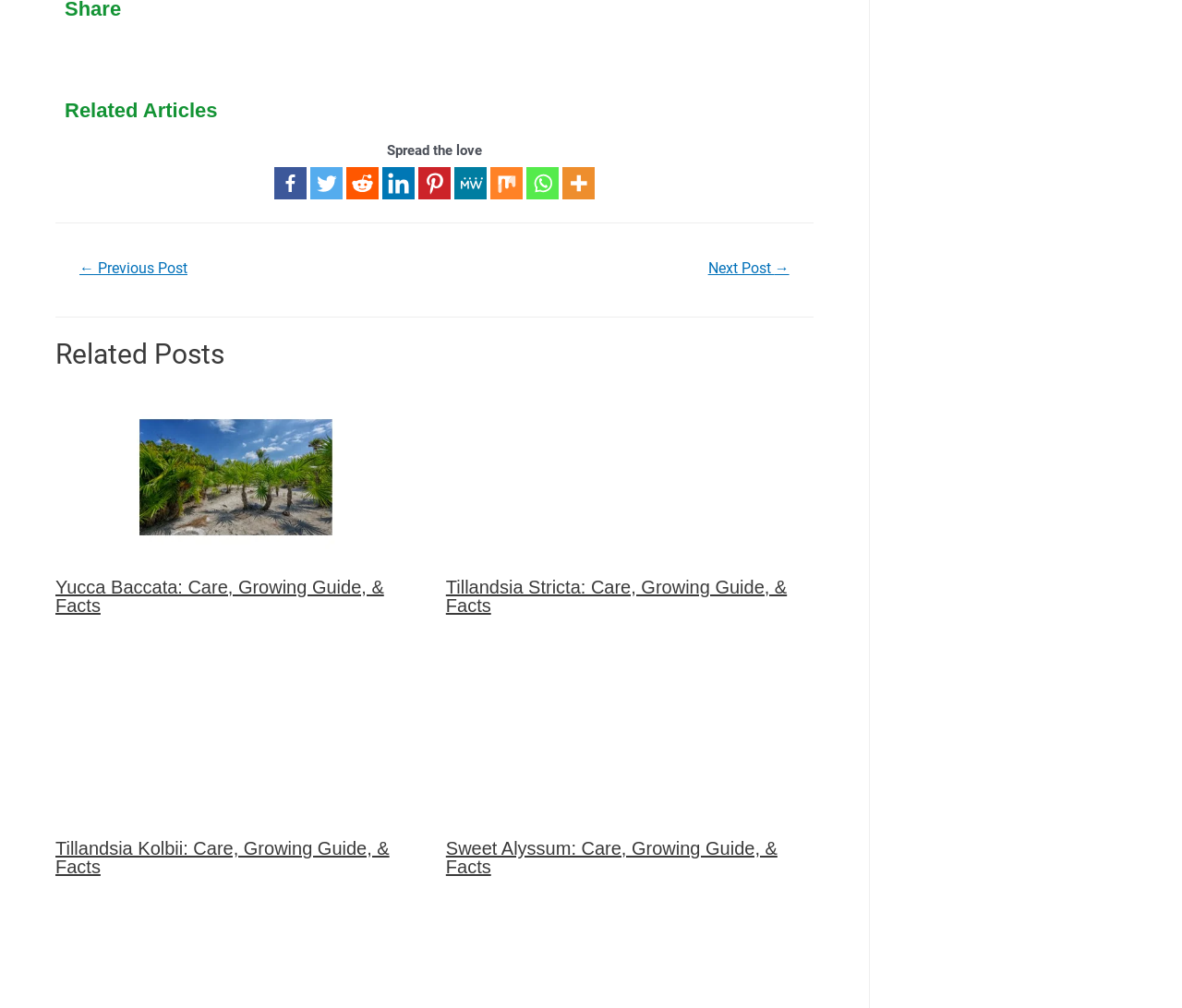Give the bounding box coordinates for the element described by: "title="More"".

[0.476, 0.166, 0.503, 0.198]